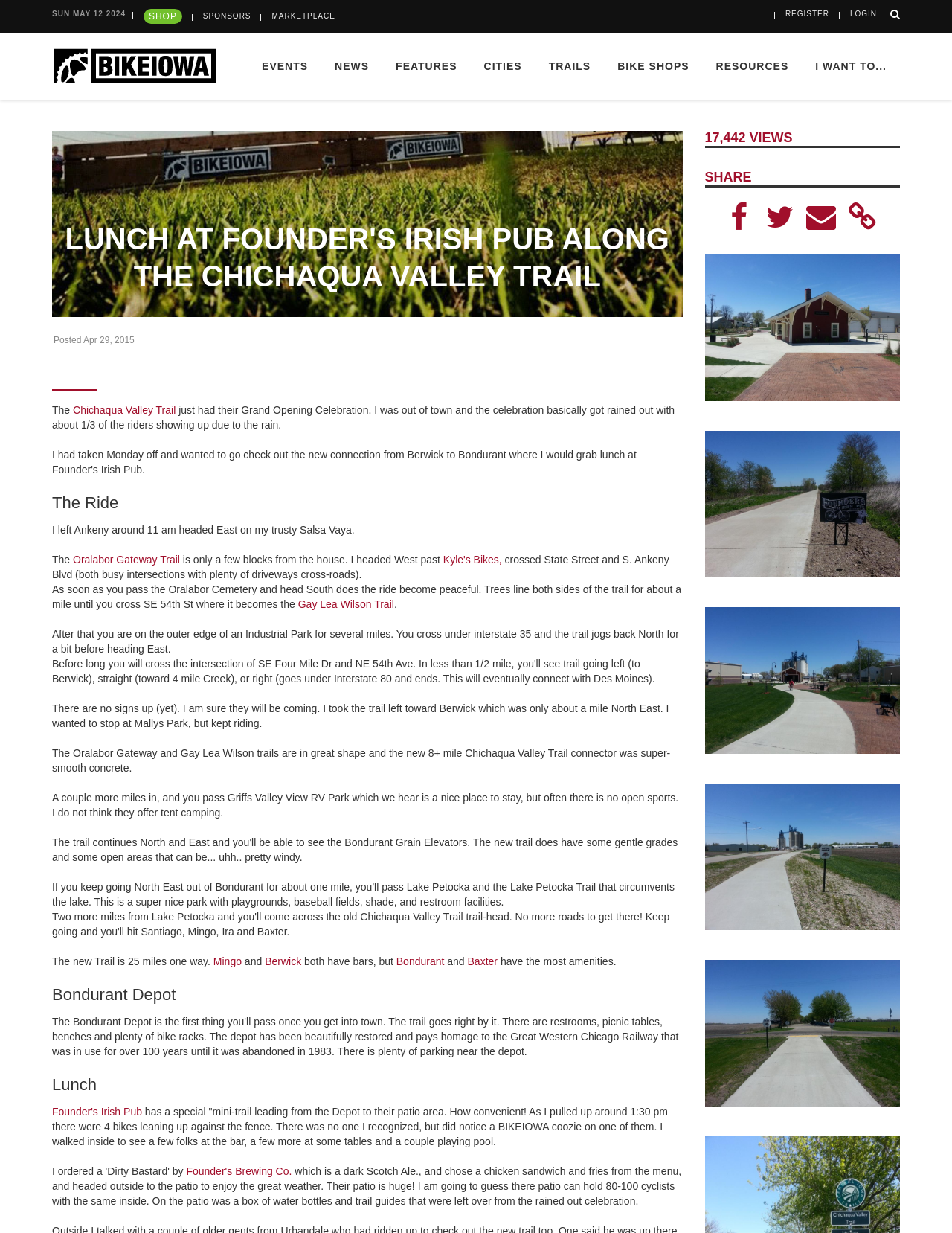Locate the bounding box coordinates of the region to be clicked to comply with the following instruction: "Click on SHOP". The coordinates must be four float numbers between 0 and 1, in the form [left, top, right, bottom].

[0.151, 0.009, 0.191, 0.016]